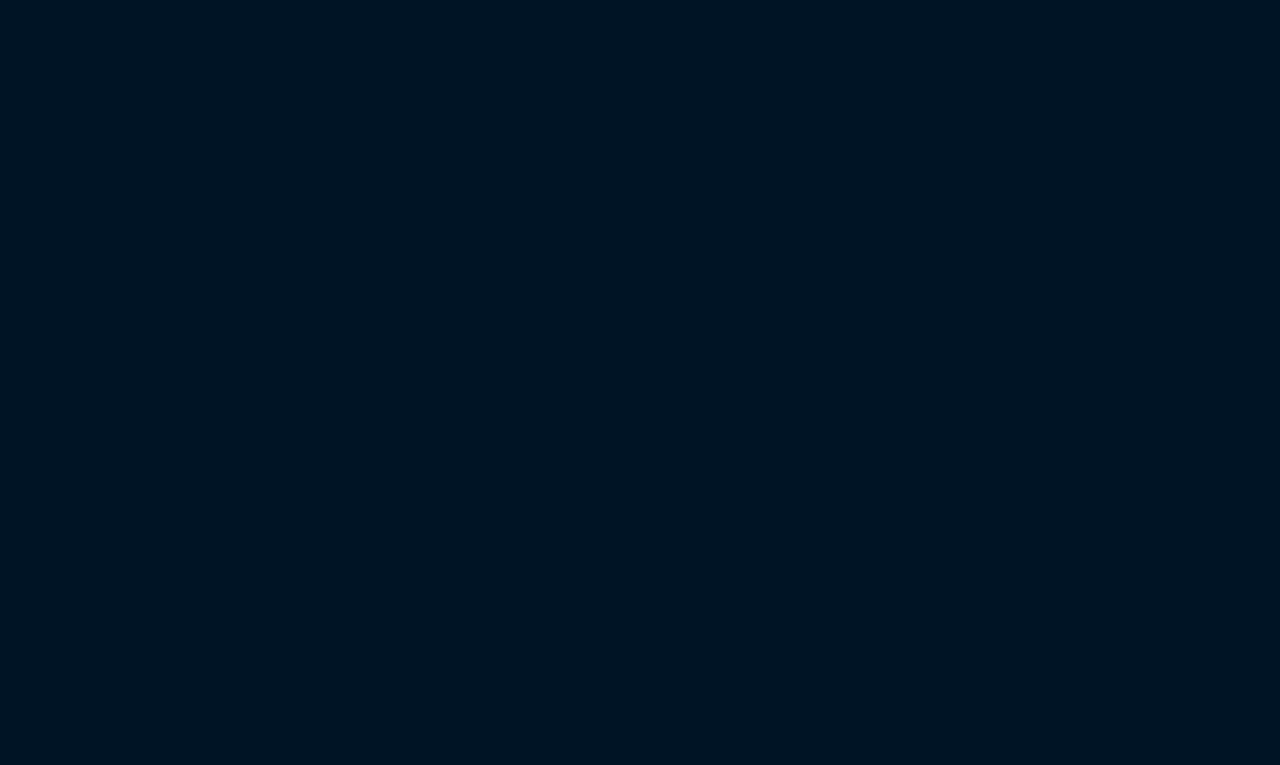Kindly respond to the following question with a single word or a brief phrase: 
What is the company name mentioned in the copyright text?

CEMÔY